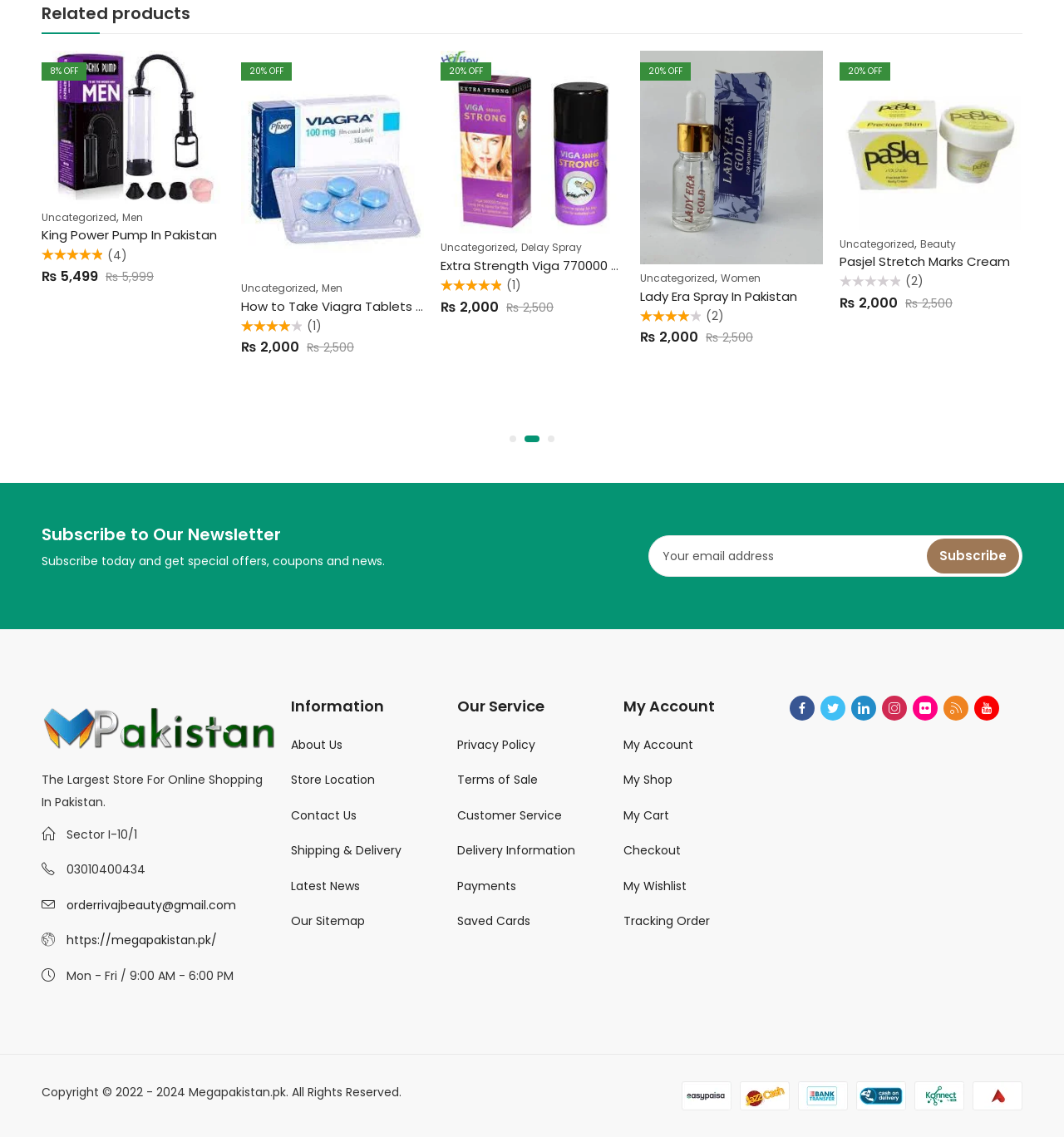Please identify the bounding box coordinates of the element I should click to complete this instruction: 'View the 'Lady Era Spray' product'. The coordinates should be given as four float numbers between 0 and 1, like this: [left, top, right, bottom].

[0.227, 0.131, 0.398, 0.145]